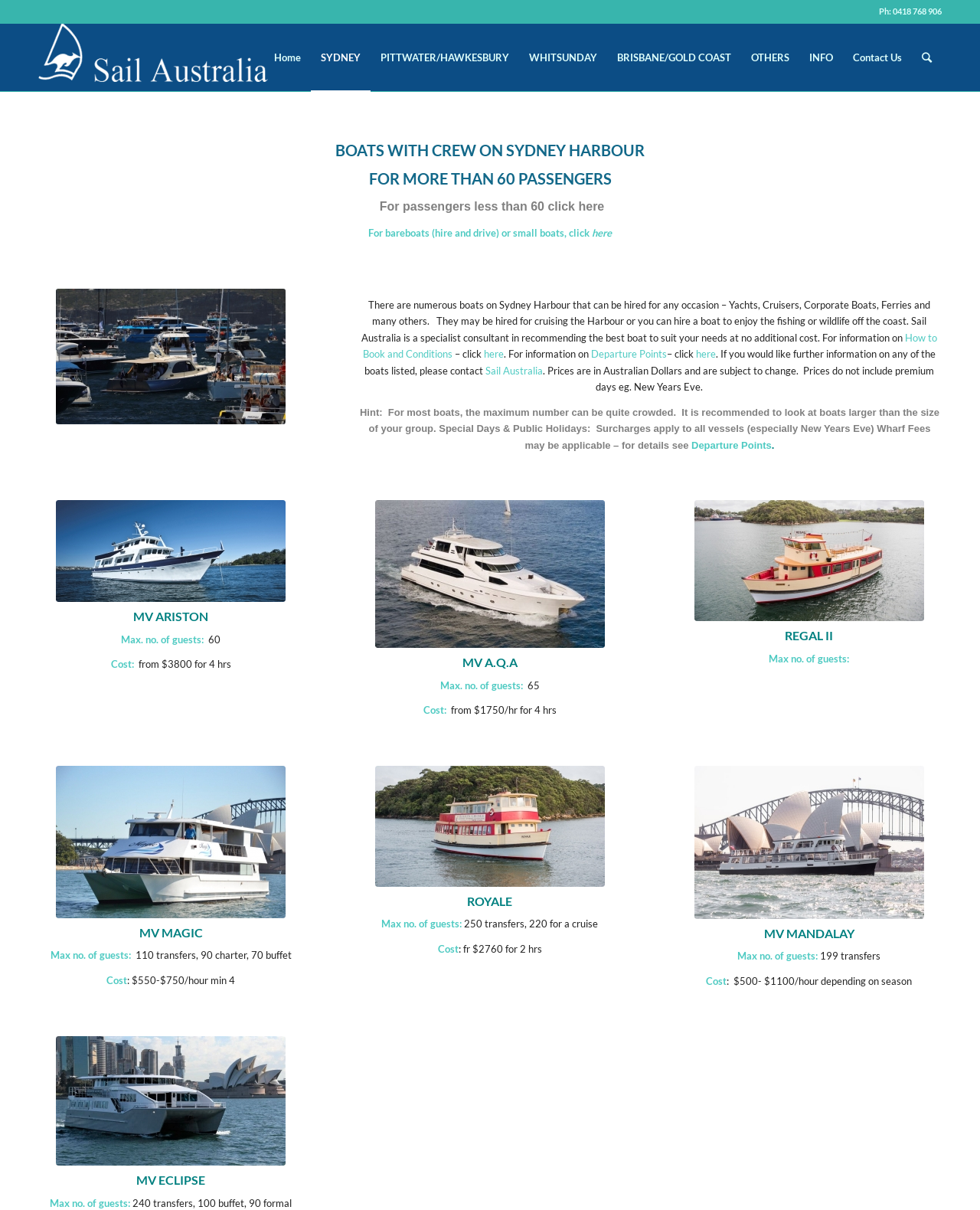Determine the bounding box coordinates for the HTML element mentioned in the following description: "title="Ariston at Anchor"". The coordinates should be a list of four floats ranging from 0 to 1, represented as [left, top, right, bottom].

[0.057, 0.413, 0.291, 0.497]